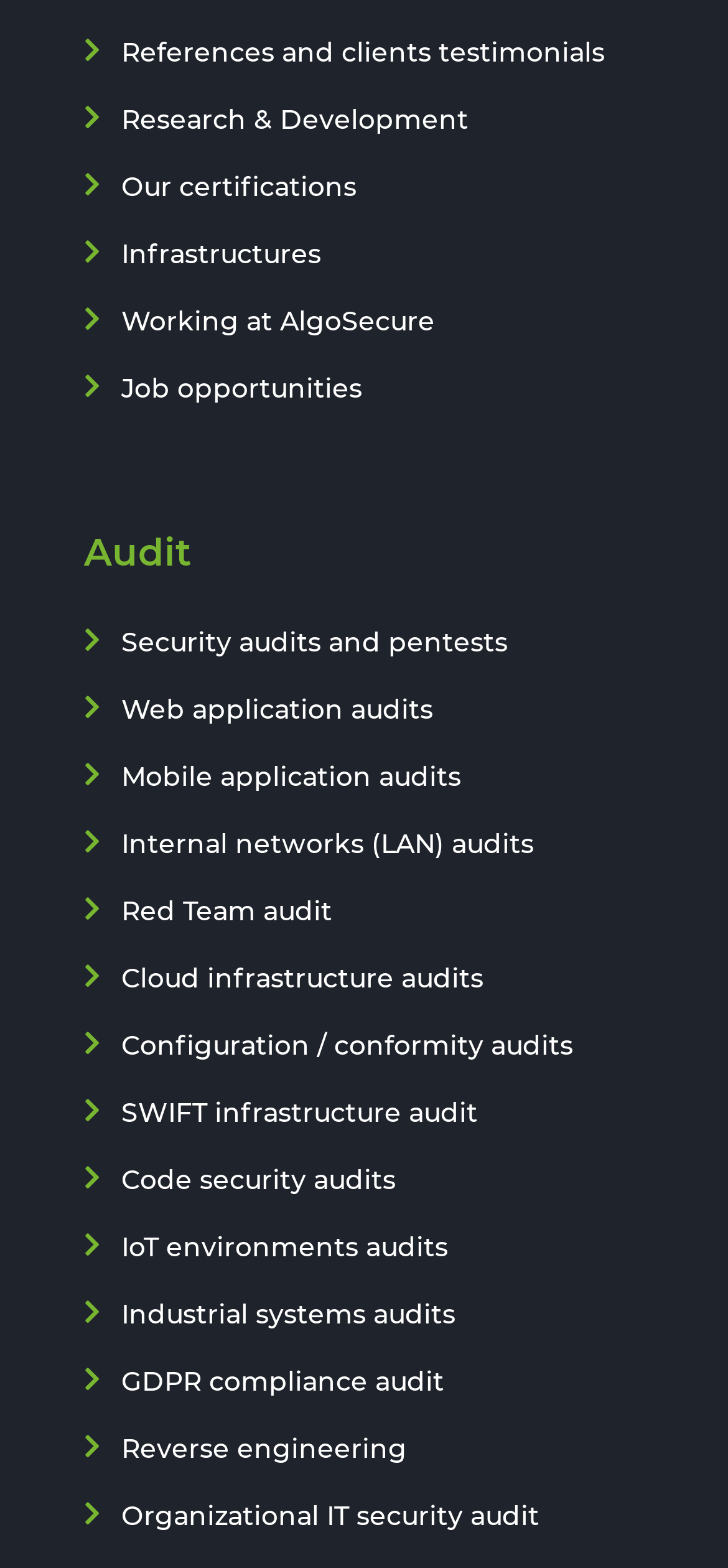Show me the bounding box coordinates of the clickable region to achieve the task as per the instruction: "Learn about research and development".

[0.167, 0.066, 0.644, 0.087]